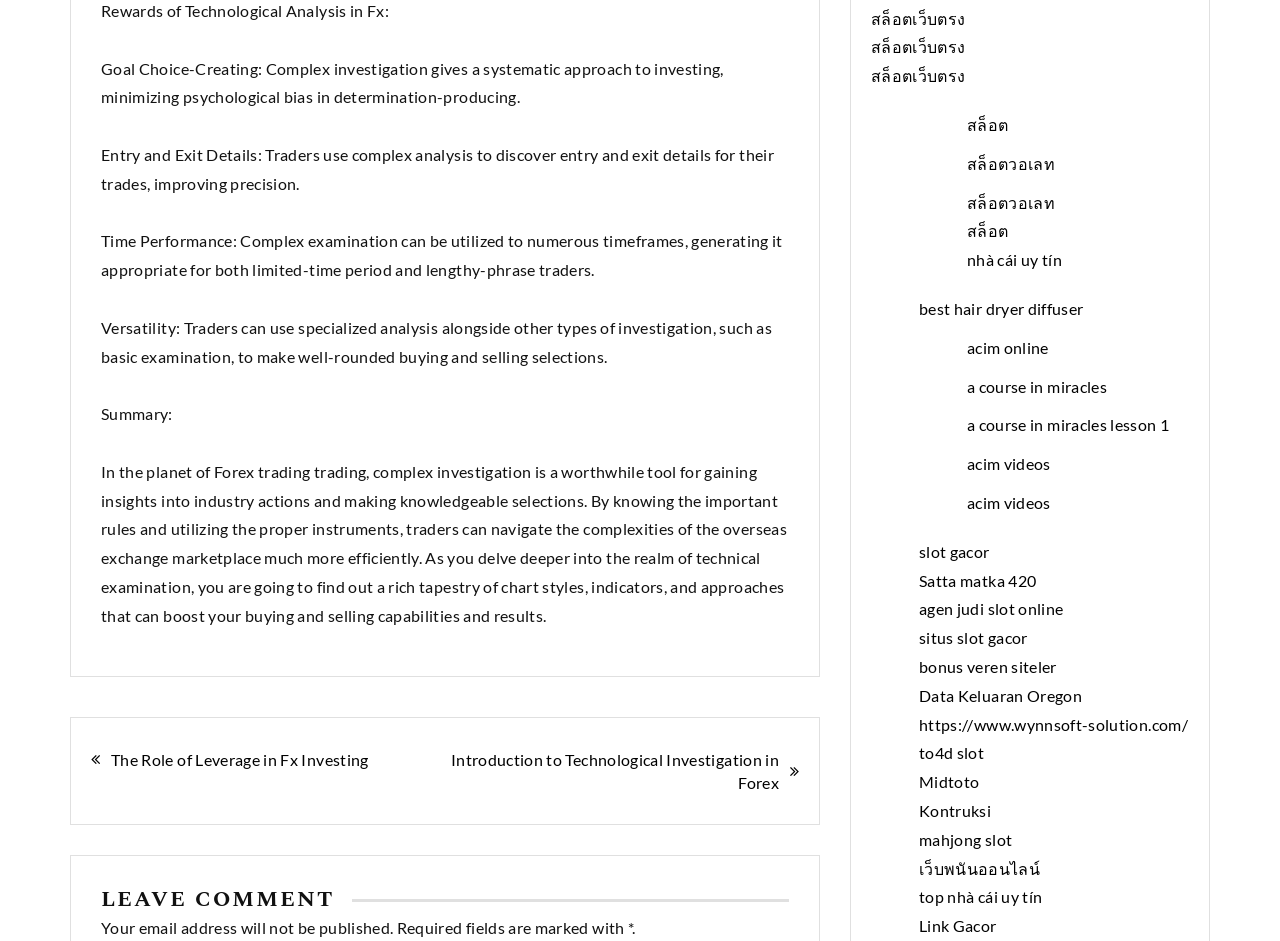Answer the question with a single word or phrase: 
What is the function of the 'Posts' navigation?

To navigate to other posts